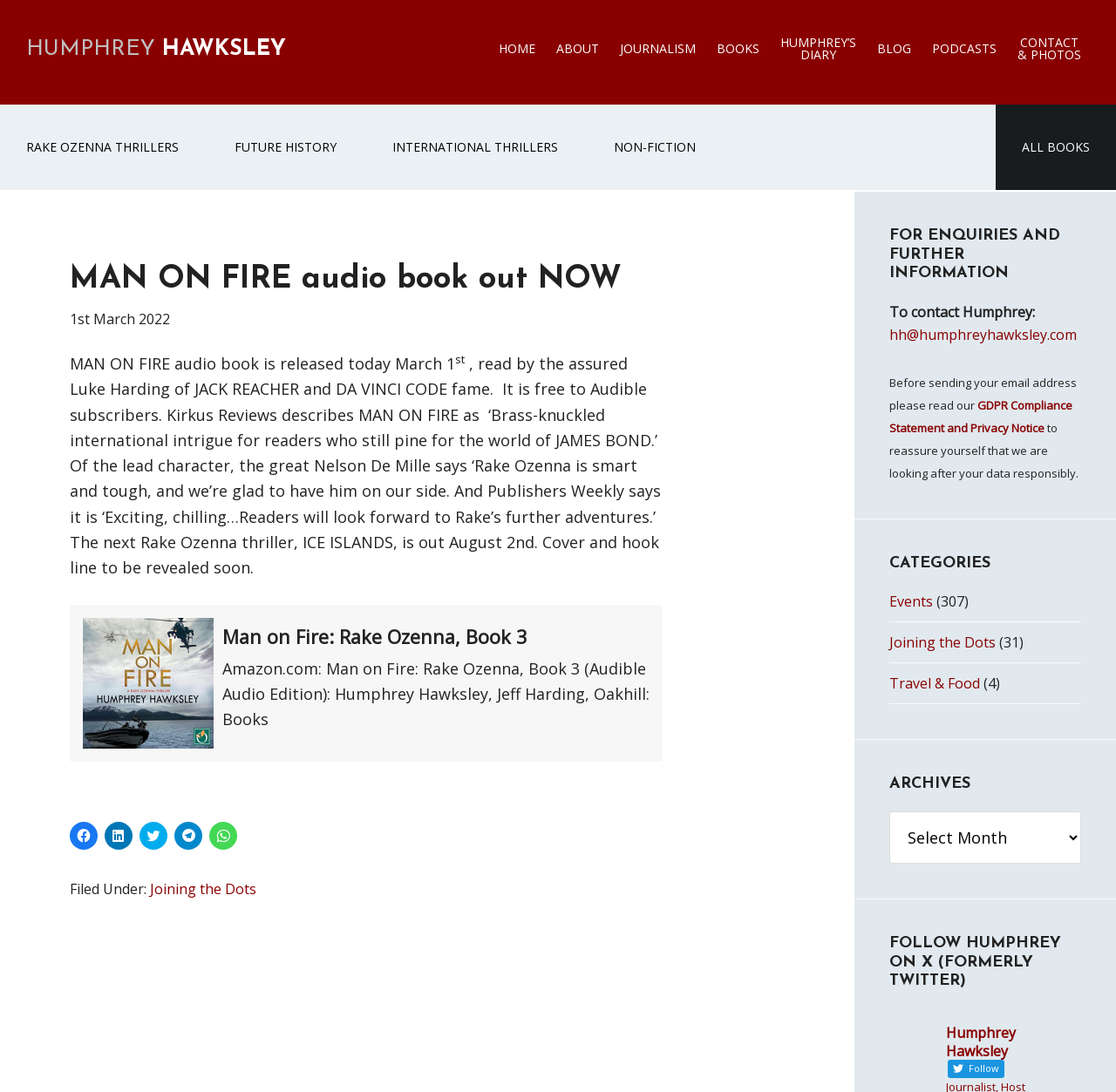Who is the narrator of the audio book?
Use the image to give a comprehensive and detailed response to the question.

The narrator of the audio book is mentioned in the main content of the webpage, which is Luke Harding, who is famous for his work on JACK REACHER and DA VINCI CODE.